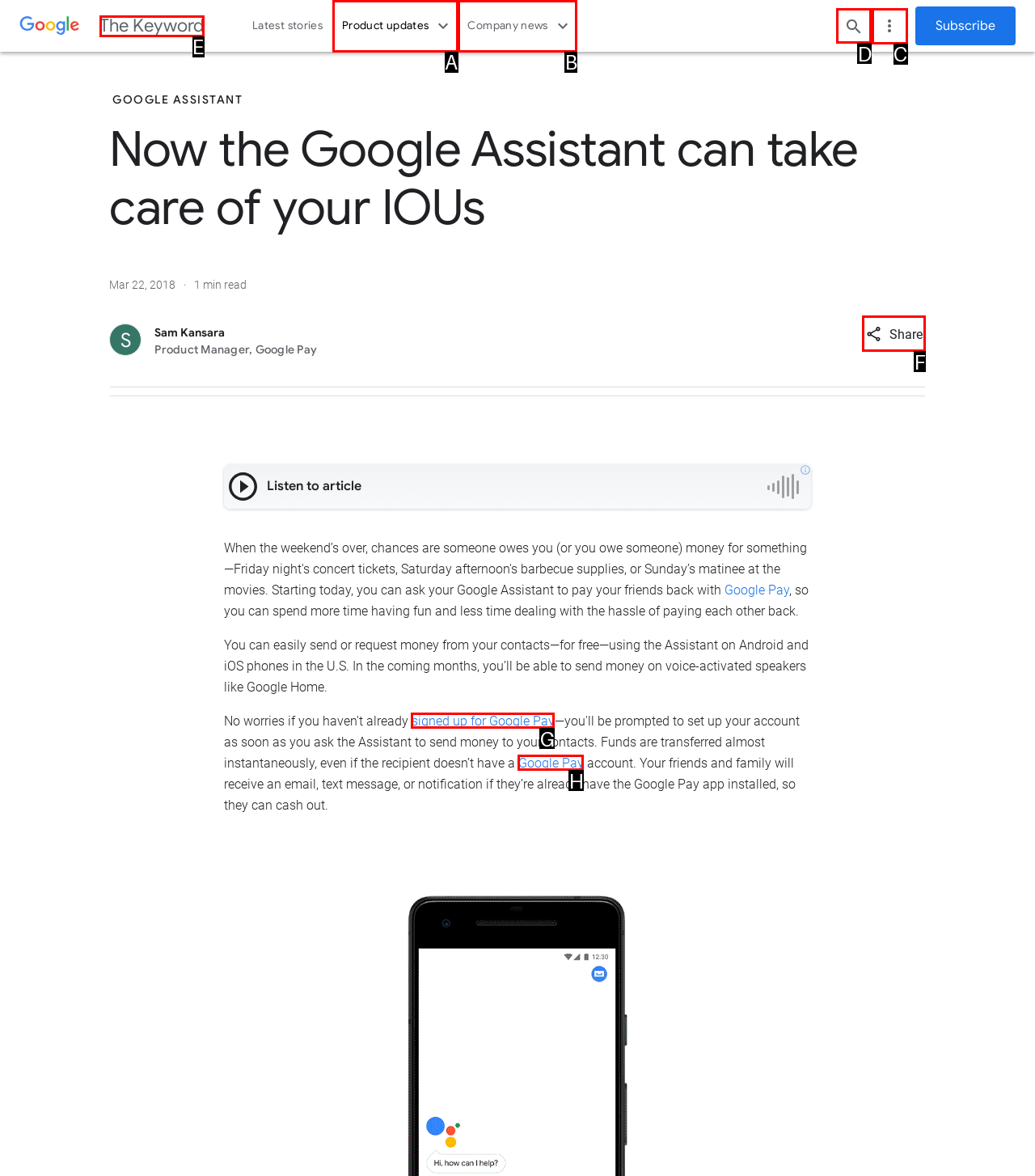Tell me the letter of the UI element to click in order to accomplish the following task: Search for something
Answer with the letter of the chosen option from the given choices directly.

D